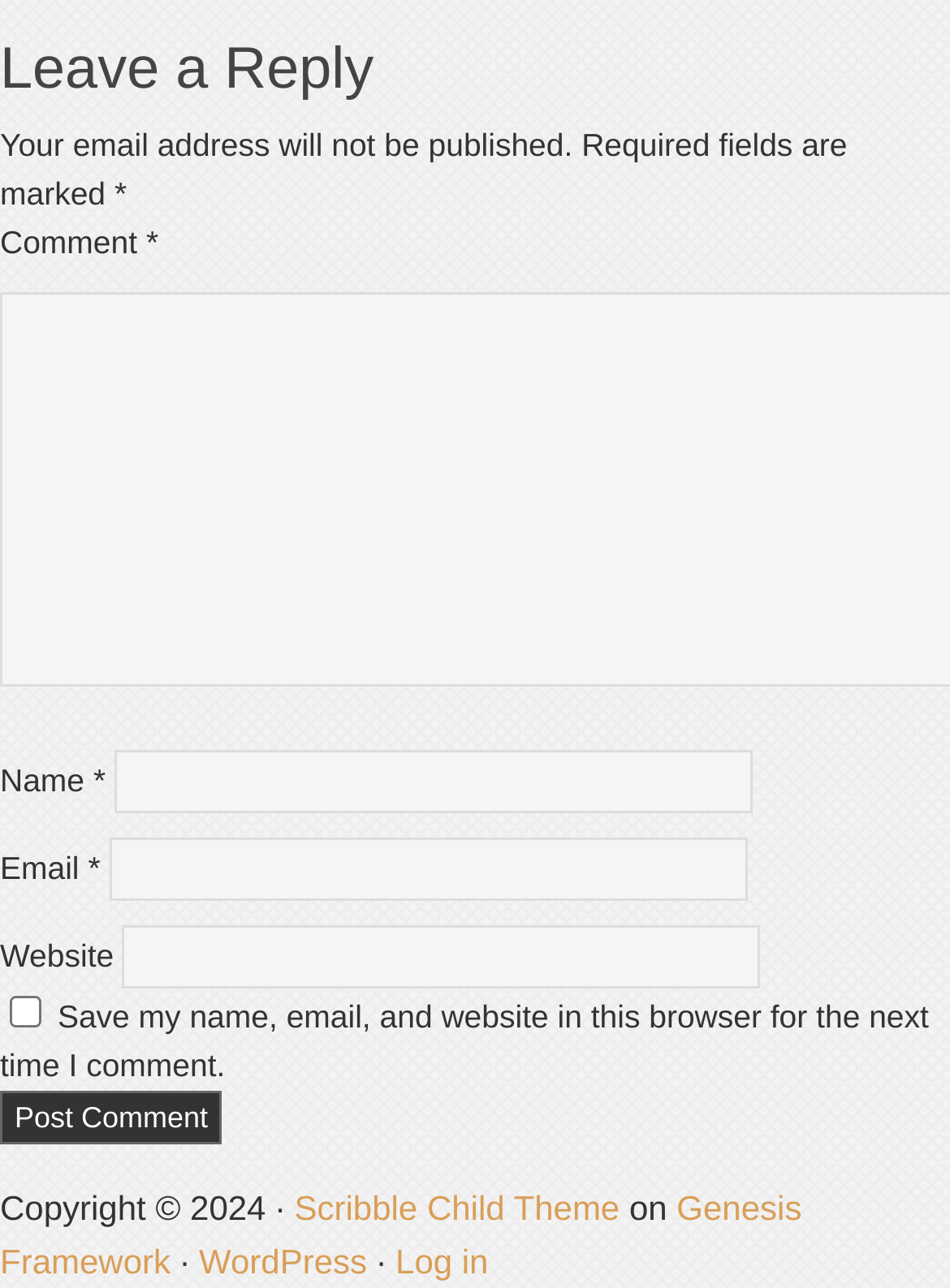Find the bounding box coordinates of the element I should click to carry out the following instruction: "Type your email".

[0.115, 0.65, 0.787, 0.699]